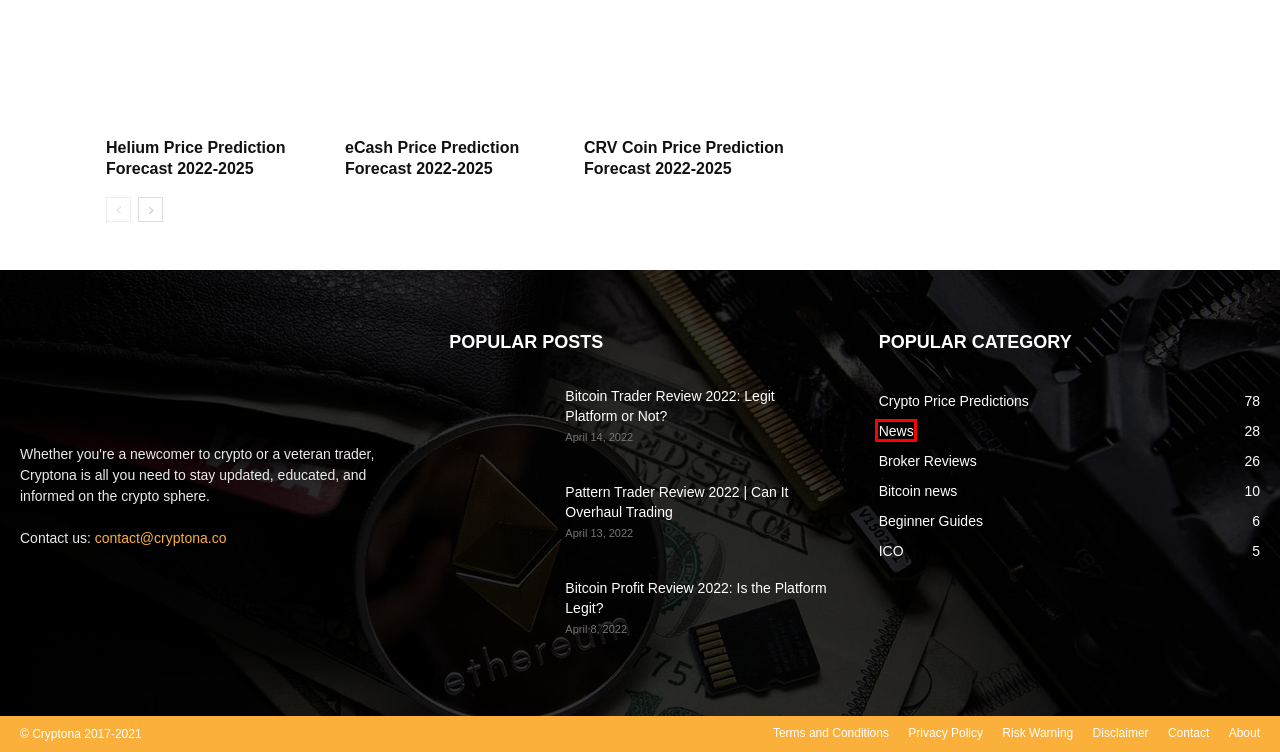Examine the screenshot of a webpage with a red bounding box around an element. Then, select the webpage description that best represents the new page after clicking the highlighted element. Here are the descriptions:
A. News - Cryptona
B. Privacy Policy - Cryptona
C. Disclaimer - Cryptona
D. About - Cryptona
E. Bitcoin news - Cryptona
F. Risk Warning - Cryptona
G. Terms and Conditions - Cryptona
H. Bitcoin Profit Review 2022: Is the Platform Legit? - Cryptona

A